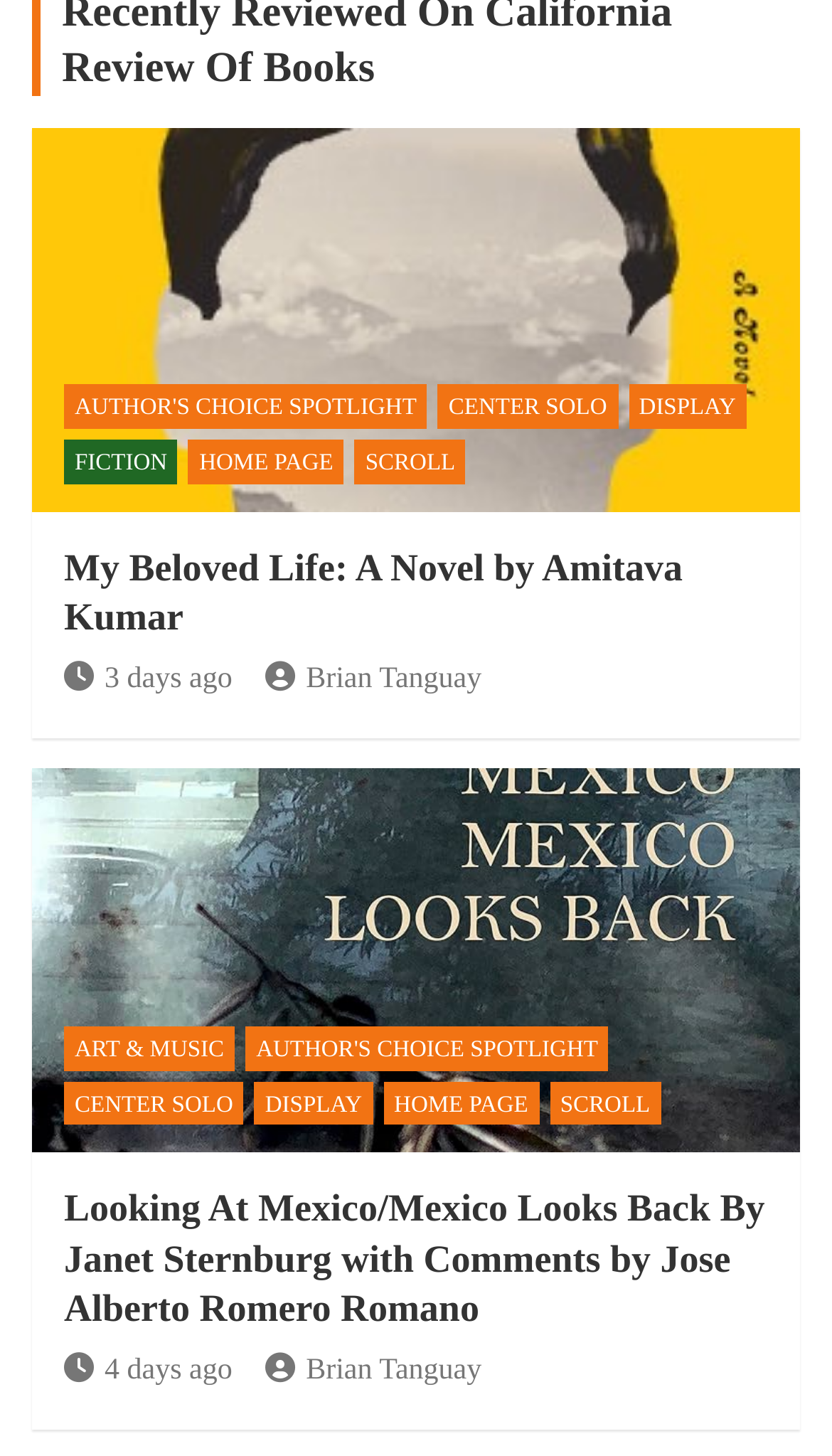How many navigation links are there at the top of the webpage?
Look at the image and provide a detailed response to the question.

The navigation links can be found at the top of the webpage, and there are 6 links: 'AUTHOR'S CHOICE SPOTLIGHT', 'CENTER SOLO', 'DISPLAY', 'FICTION', 'HOME PAGE', and 'SCROLL'.